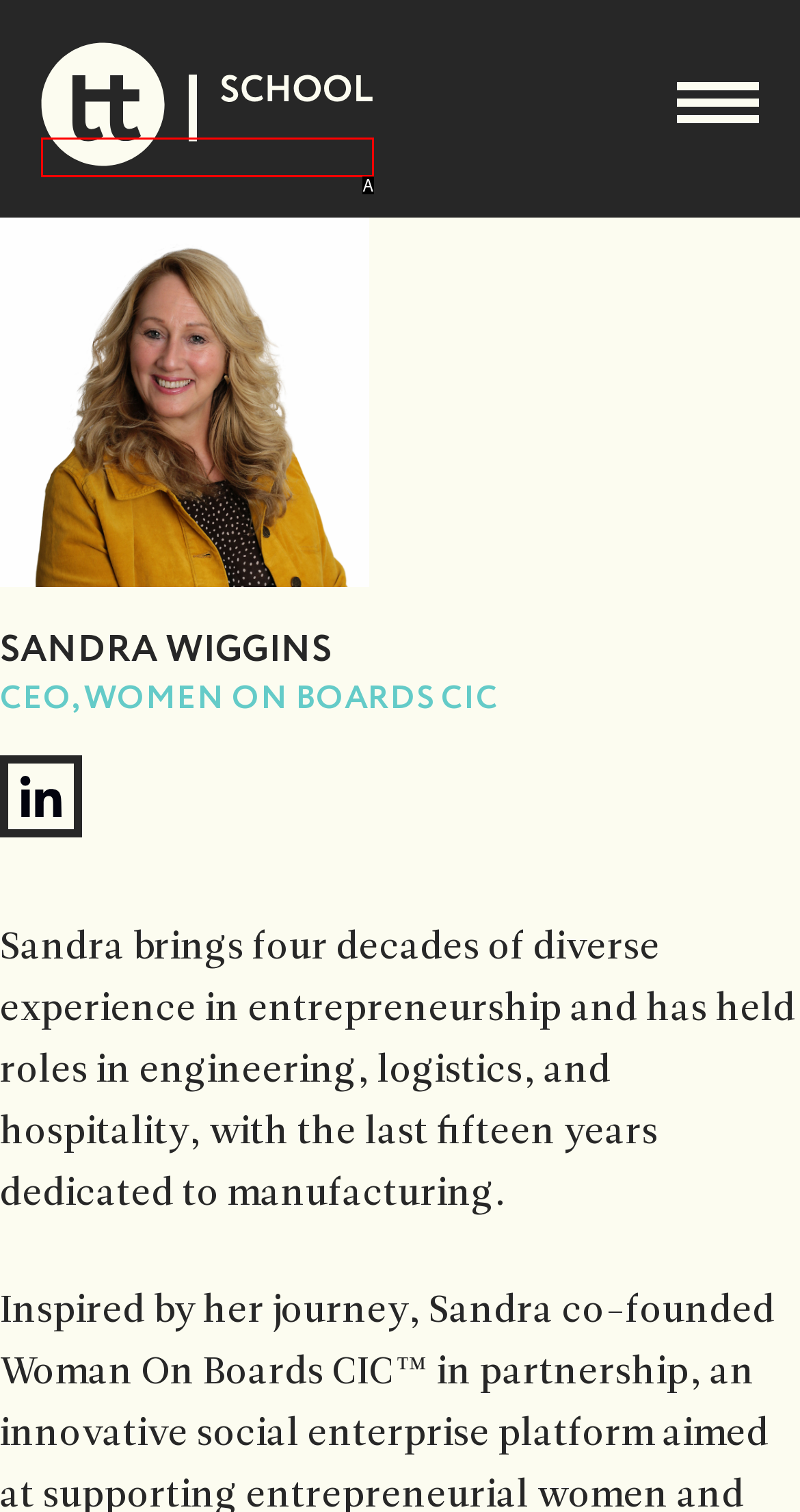Match the HTML element to the description: alt="OTT School". Respond with the letter of the correct option directly.

A